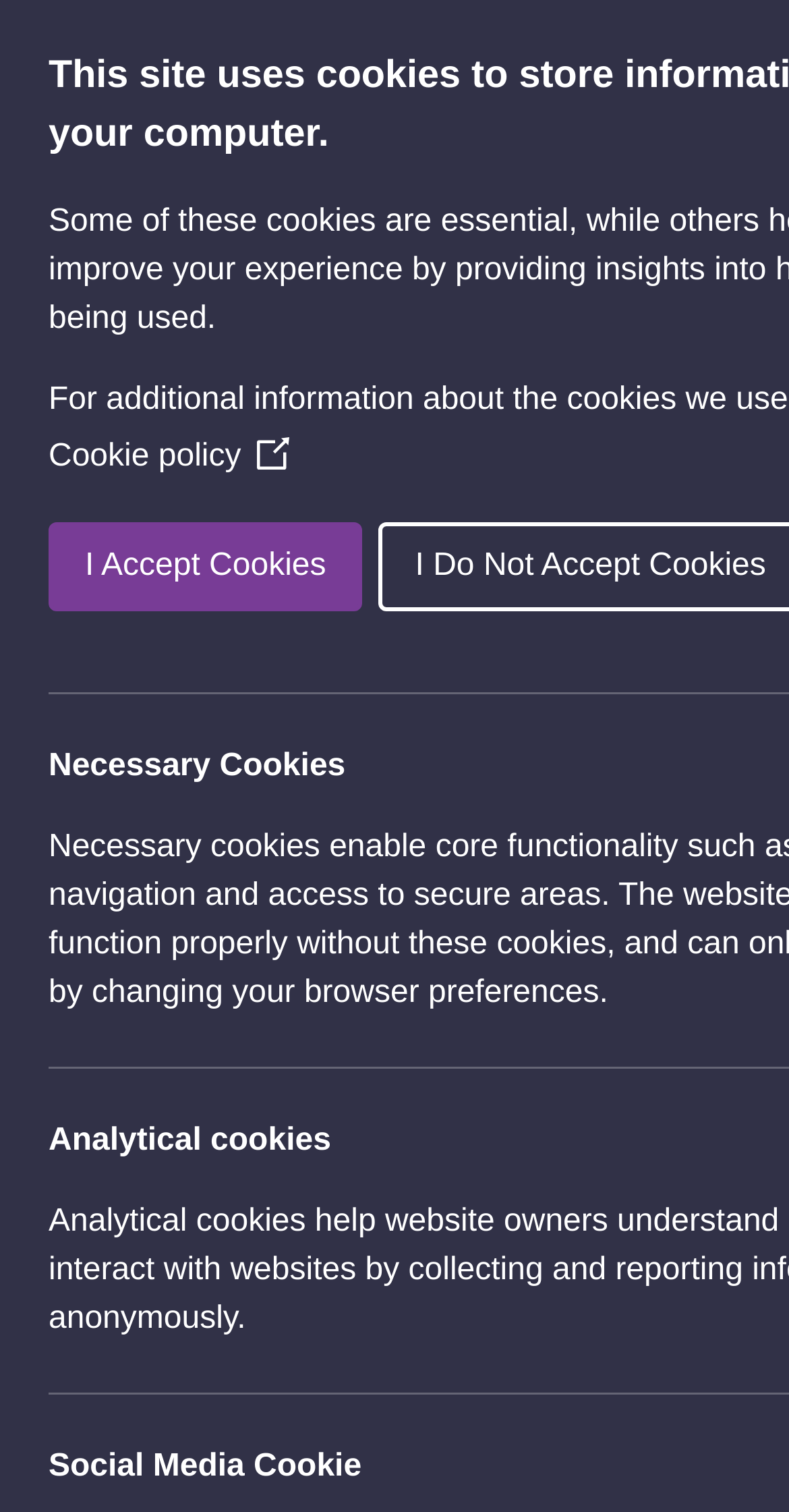Please answer the following question using a single word or phrase: 
What are the two gender categories for students?

Girls, Boys